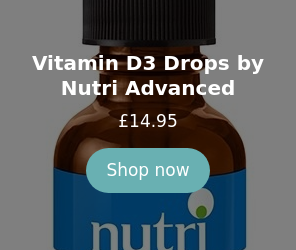What is the purpose of the 'Shop now' button?
Based on the visual content, answer with a single word or a brief phrase.

To make a purchase